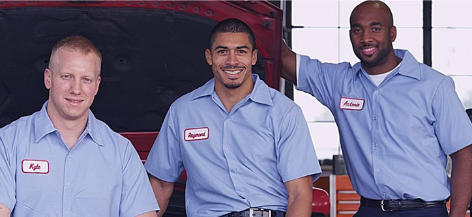Elaborate on the elements present in the image.

The image features three male auto mechanics in a workshop setting, all wearing light blue uniforms with name tags. The man on the left, identified as Kyle, has short blonde hair and is smiling at the camera. Next to him is Raymond, who has a broader smile and dark hair, standing confidently in the center. On the right is Anthony, who has a neatly trimmed beard and is also smiling. Behind them, a car hood is raised, and tools can be seen in the background, indicating they are in an automotive repair shop. The warmth of their smiles suggests camaraderie and professionalism in their work environment.